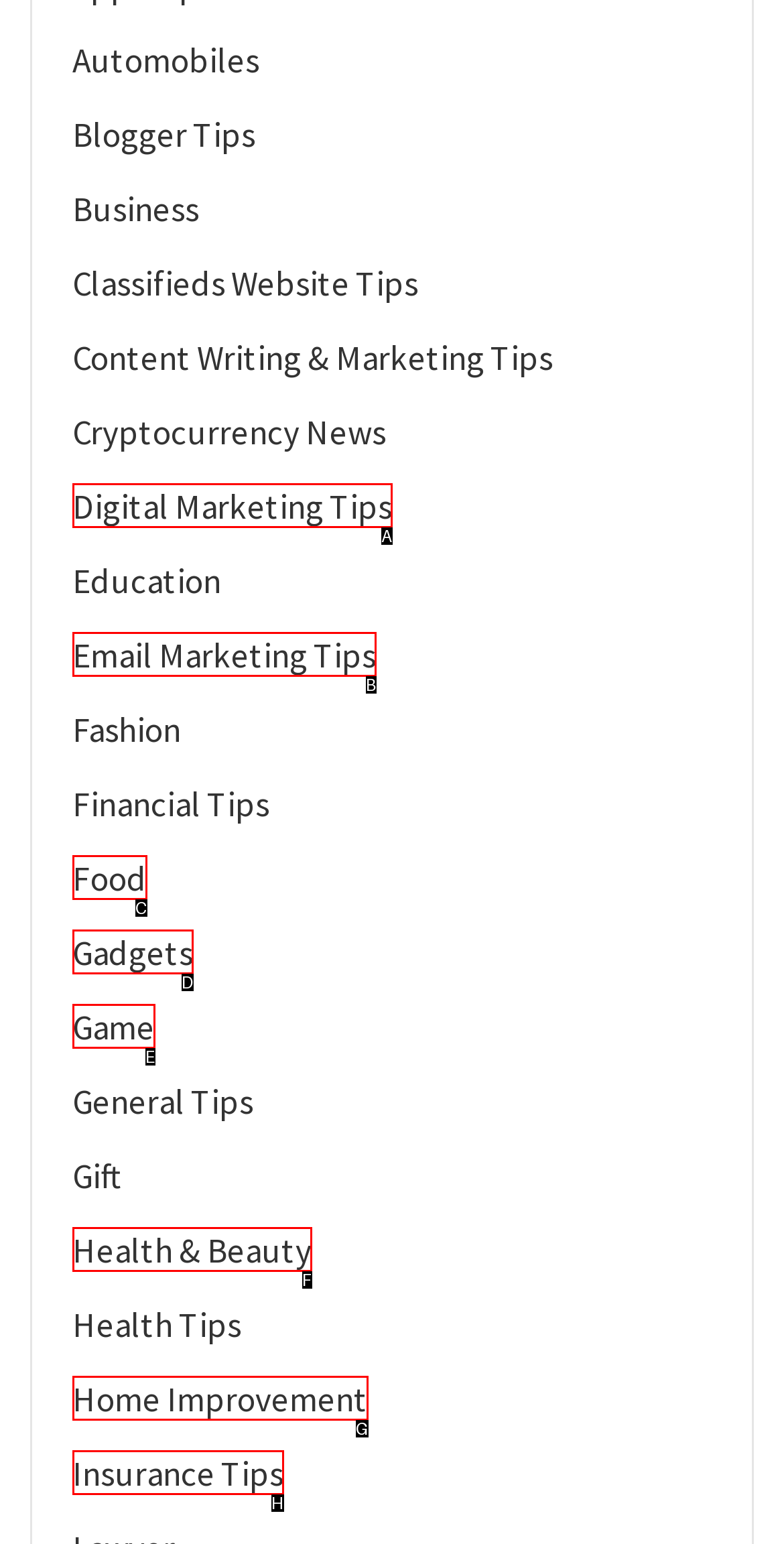Based on the description: Fight Club, select the HTML element that fits best. Provide the letter of the matching option.

None